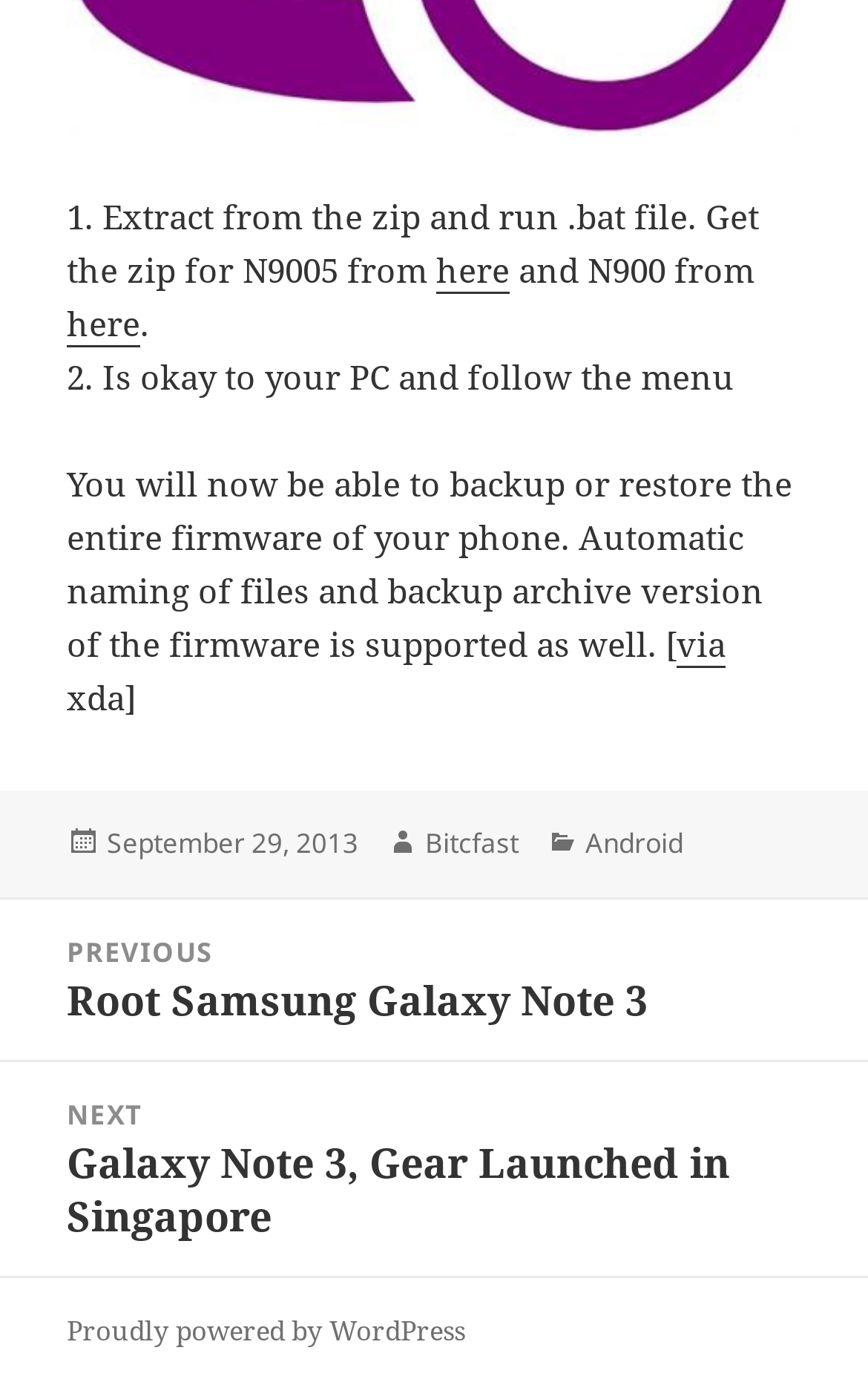What is the platform that powers this website?
Please give a detailed and thorough answer to the question, covering all relevant points.

I found the platform that powers this website by looking at the content info section of the webpage, where it says 'Proudly powered by WordPress'.